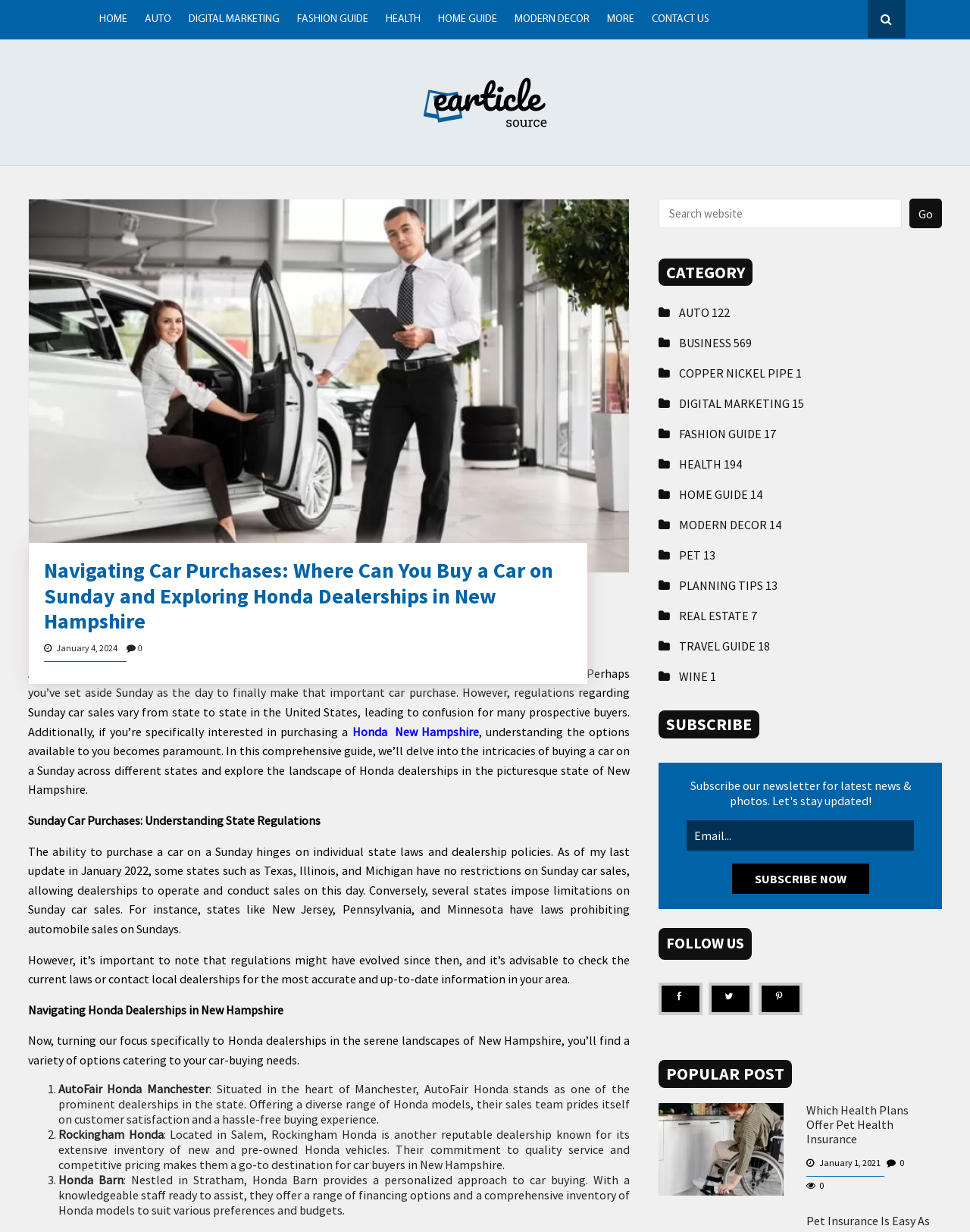Please identify the bounding box coordinates of the element's region that should be clicked to execute the following instruction: "Subscribe to the newsletter". The bounding box coordinates must be four float numbers between 0 and 1, i.e., [left, top, right, bottom].

[0.708, 0.666, 0.942, 0.69]